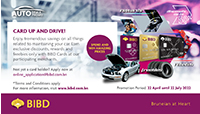From the details in the image, provide a thorough response to the question: What is the theme of the advertisement design?

The advertisement features a stylish car-themed design, which is evident from the automotive graphics in the vibrant background, emphasizing the benefits of using BIBD cards for automobile-related expenses and appealing to vehicle owners.